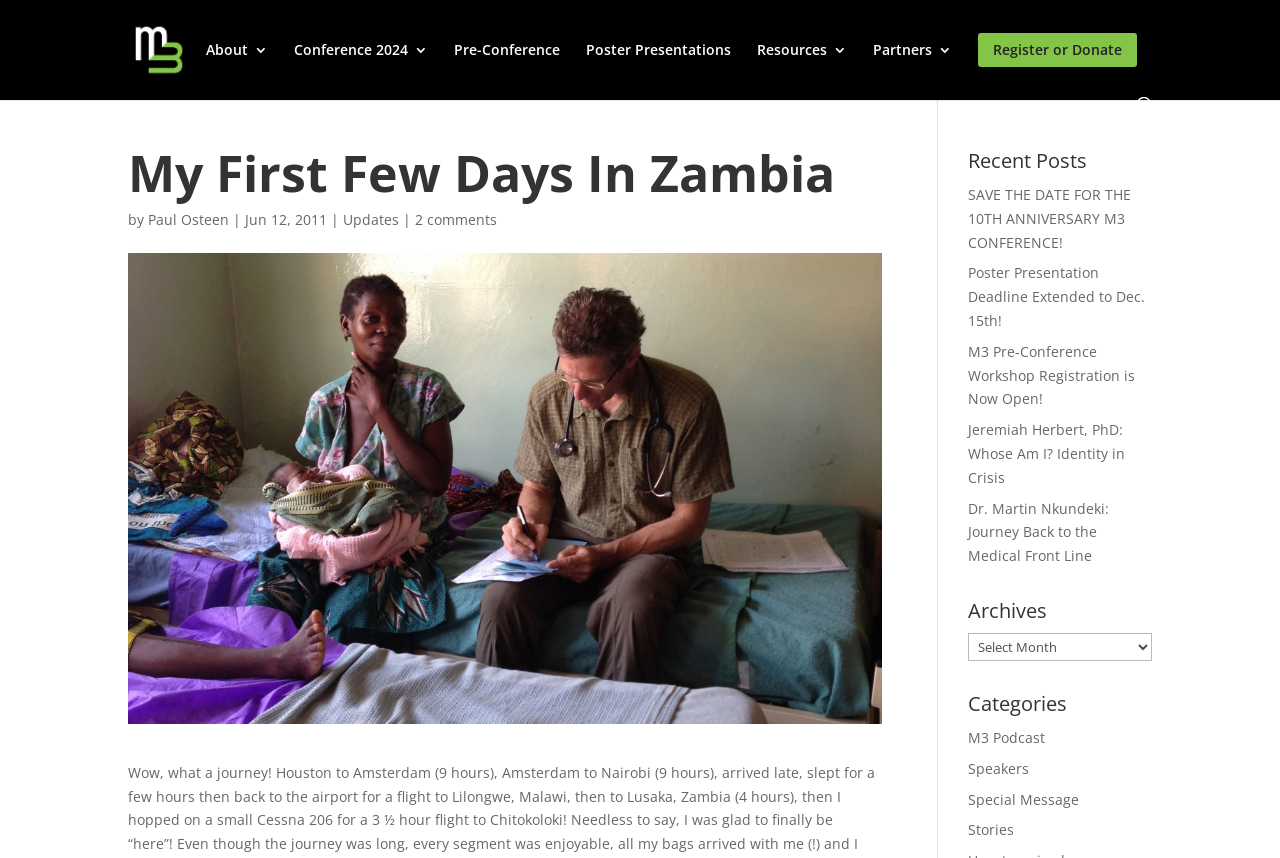Please locate the bounding box coordinates for the element that should be clicked to achieve the following instruction: "Search for something". Ensure the coordinates are given as four float numbers between 0 and 1, i.e., [left, top, right, bottom].

[0.1, 0.0, 0.9, 0.001]